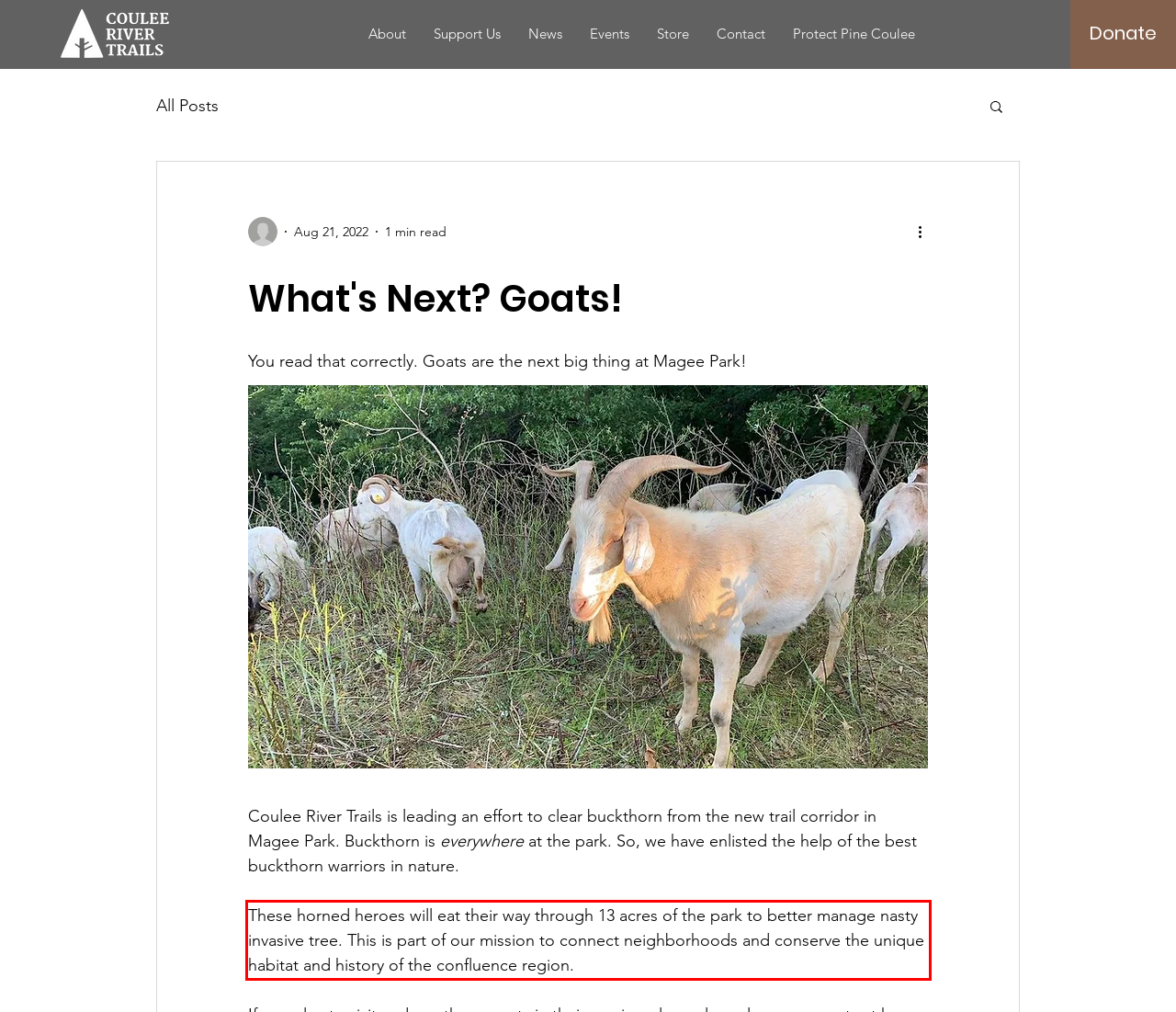Using the provided webpage screenshot, recognize the text content in the area marked by the red bounding box.

These horned heroes will eat their way through 13 acres of the park to better manage nasty invasive tree. This is part of our mission to connect neighborhoods and conserve the unique habitat and history of the confluence region.